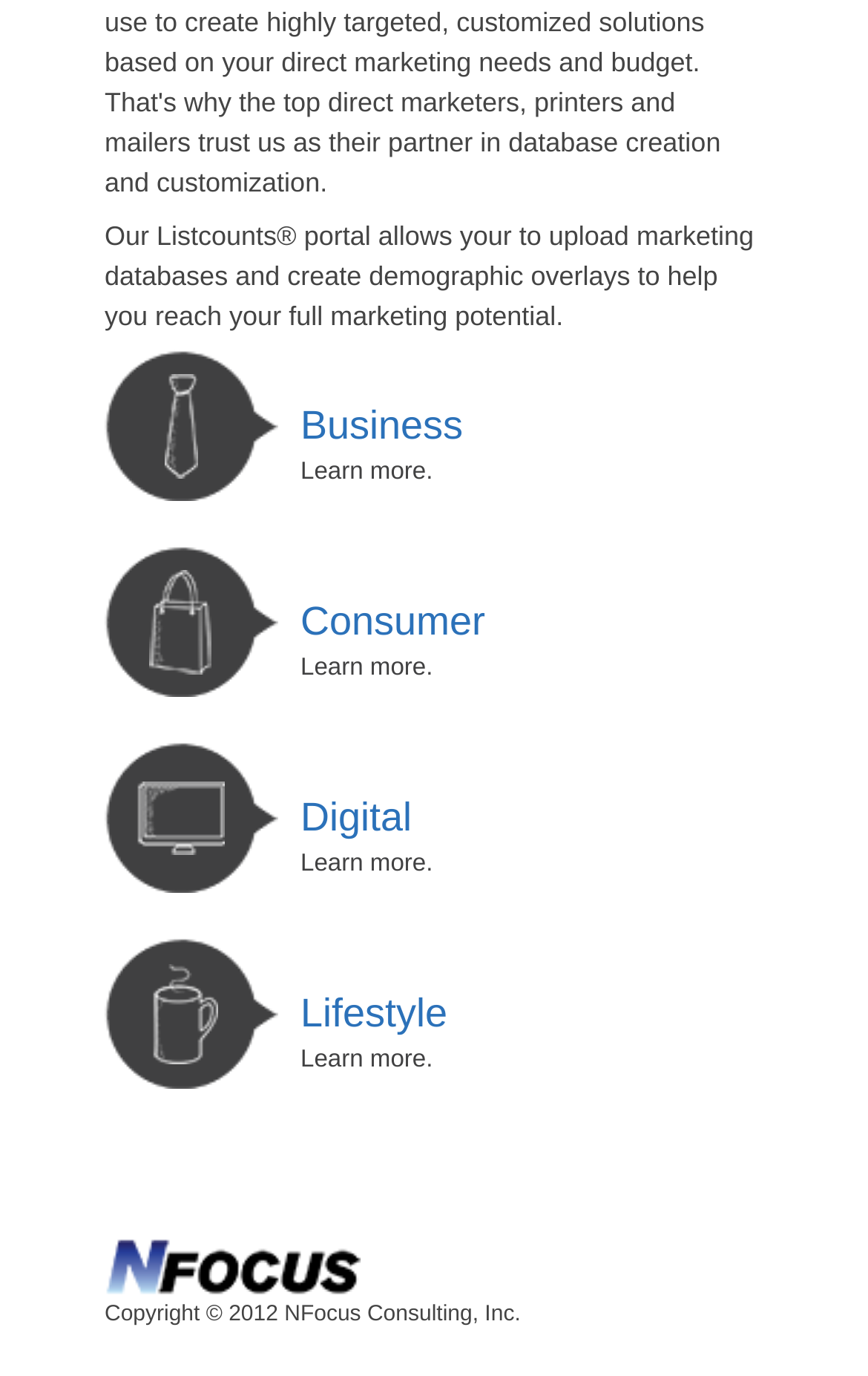Bounding box coordinates must be specified in the format (top-left x, top-left y, bottom-right x, bottom-right y). All values should be floating point numbers between 0 and 1. What are the bounding box coordinates of the UI element described as: www.n-focus.com

[0.121, 0.9, 0.415, 0.942]